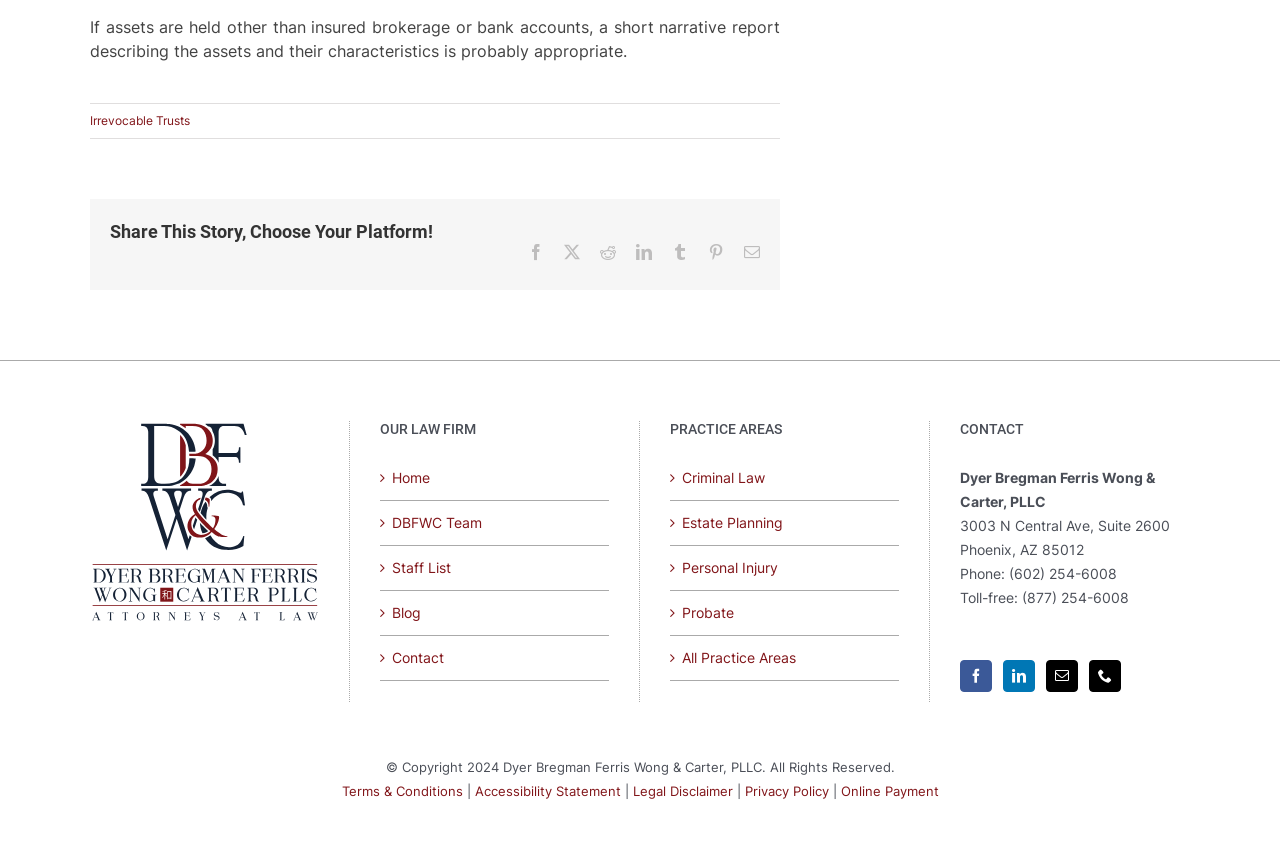Please mark the bounding box coordinates of the area that should be clicked to carry out the instruction: "Contact the law firm via email".

[0.581, 0.285, 0.594, 0.304]